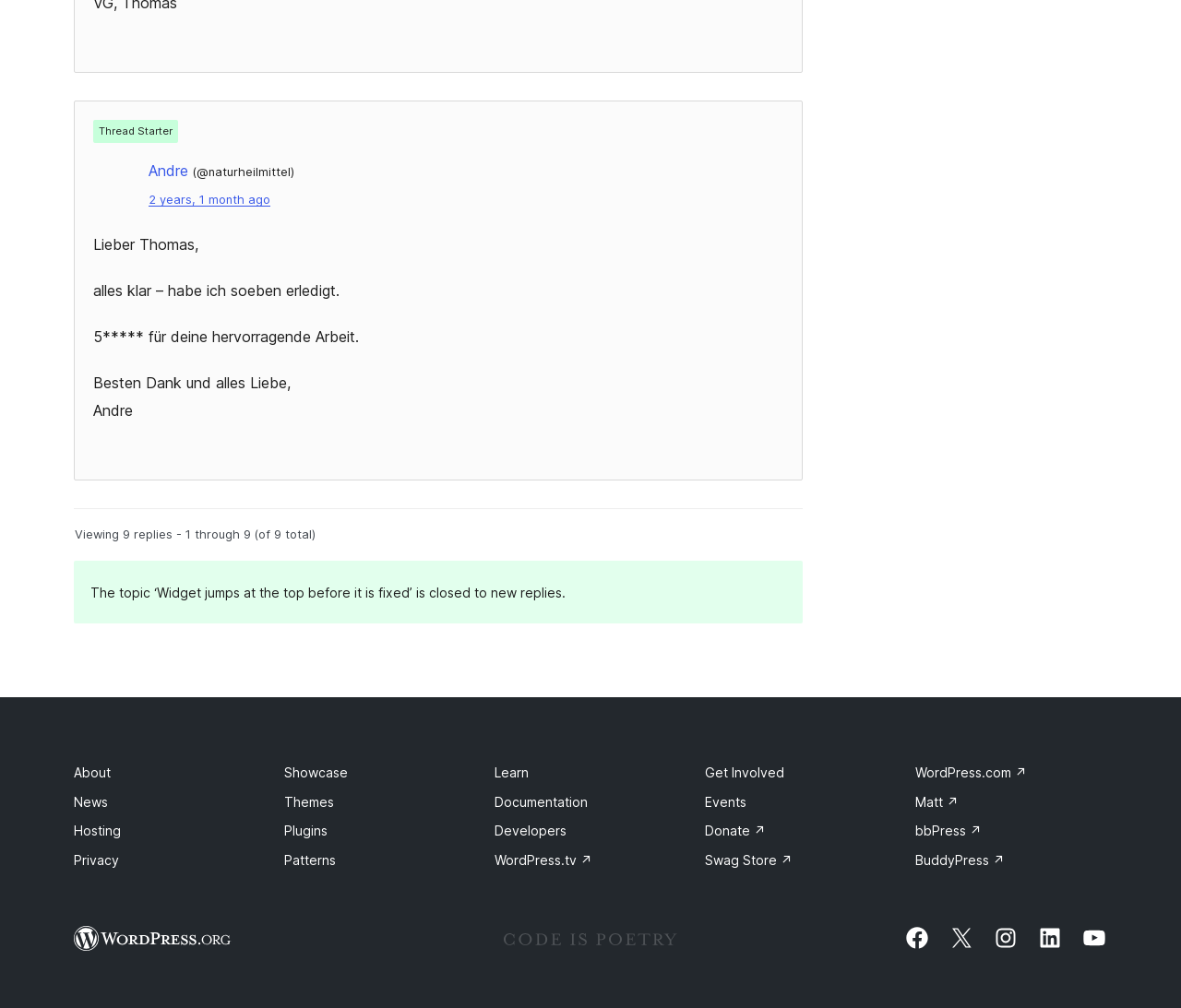What is the footer section of the webpage?
Provide a detailed and well-explained answer to the question.

The footer section of the webpage contains navigation links to various pages such as 'About', 'News', 'Hosting', etc. as indicated by the navigation element with the description 'Footer'.